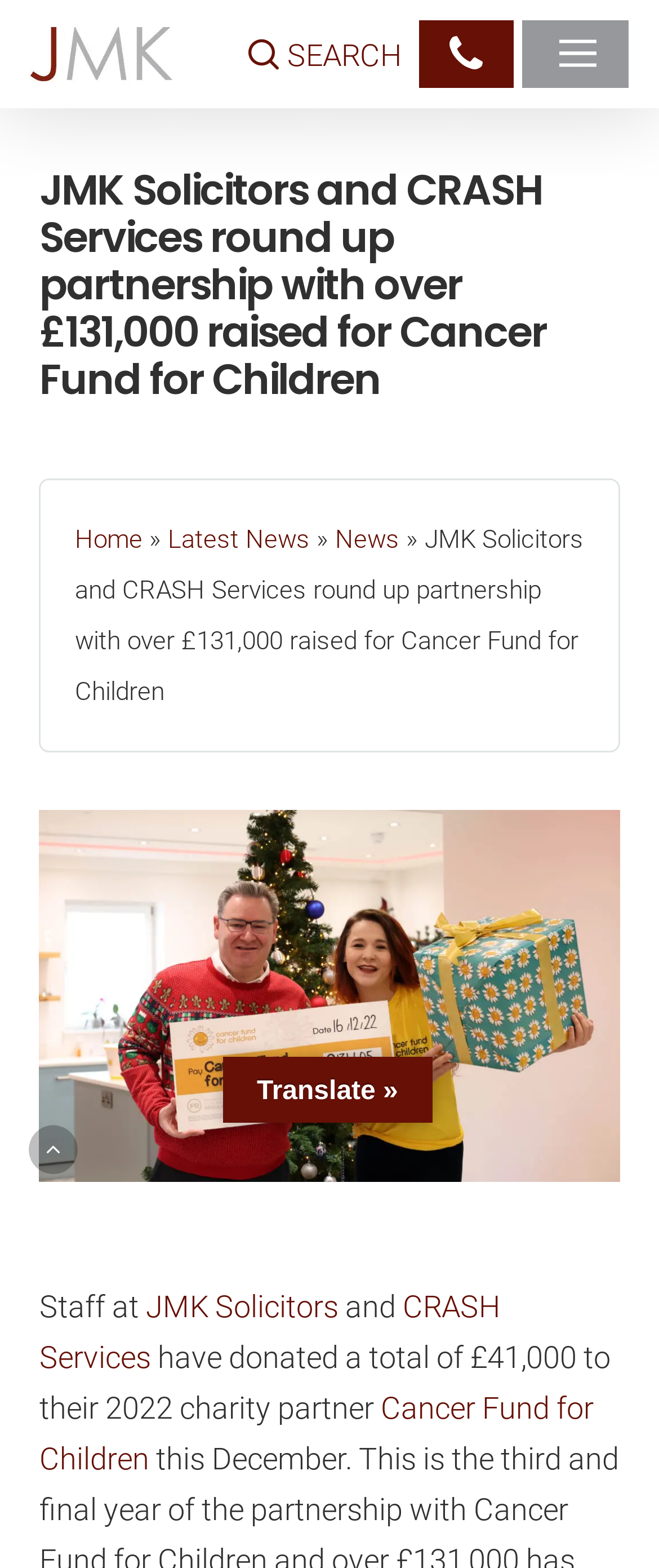Can you extract the primary headline text from the webpage?

JMK Solicitors and CRASH Services round up partnership with over £131,000 raised for Cancer Fund for Children